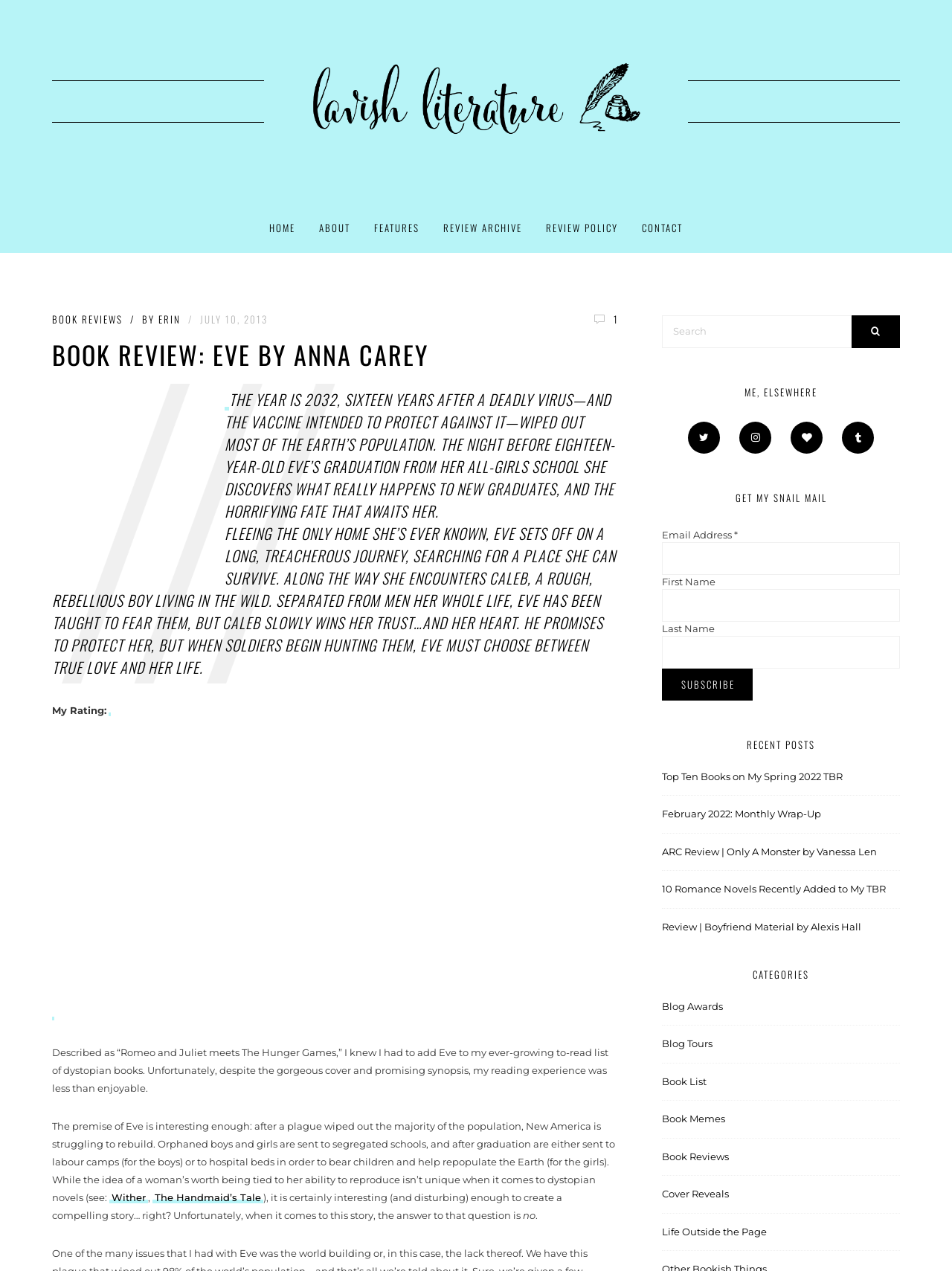Locate the bounding box coordinates of the clickable area to execute the instruction: "Click on the 'HOME' link". Provide the coordinates as four float numbers between 0 and 1, represented as [left, top, right, bottom].

[0.283, 0.16, 0.31, 0.199]